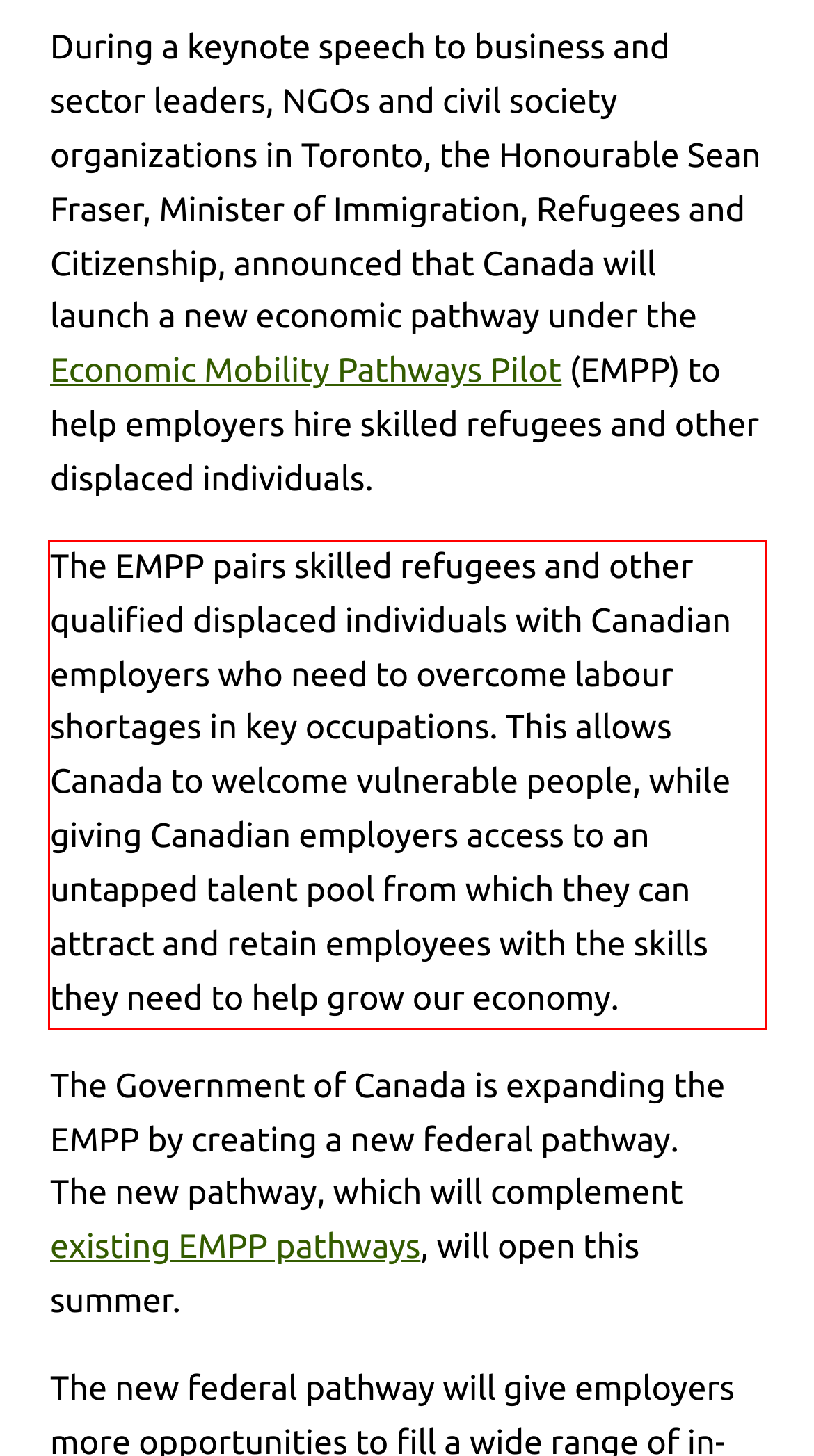Given a screenshot of a webpage with a red bounding box, extract the text content from the UI element inside the red bounding box.

The EMPP pairs skilled refugees and other qualified displaced individuals with Canadian employers who need to overcome labour shortages in key occupations. This allows Canada to welcome vulnerable people, while giving Canadian employers access to an untapped talent pool from which they can attract and retain employees with the skills they need to help grow our economy.